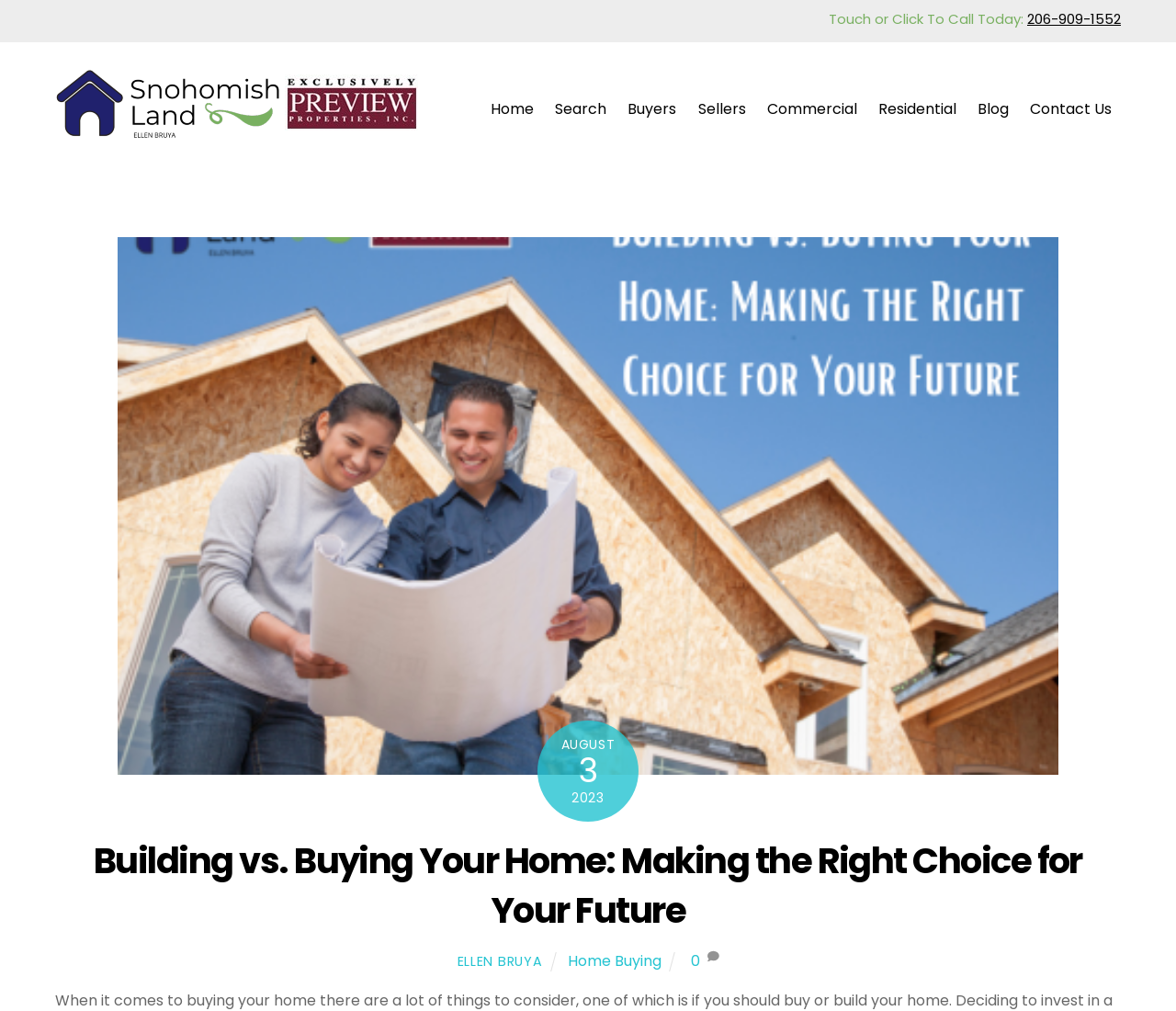Locate the bounding box of the UI element defined by this description: "title="Snohomish County Real Estate"". The coordinates should be given as four float numbers between 0 and 1, formatted as [left, top, right, bottom].

[0.047, 0.114, 0.36, 0.15]